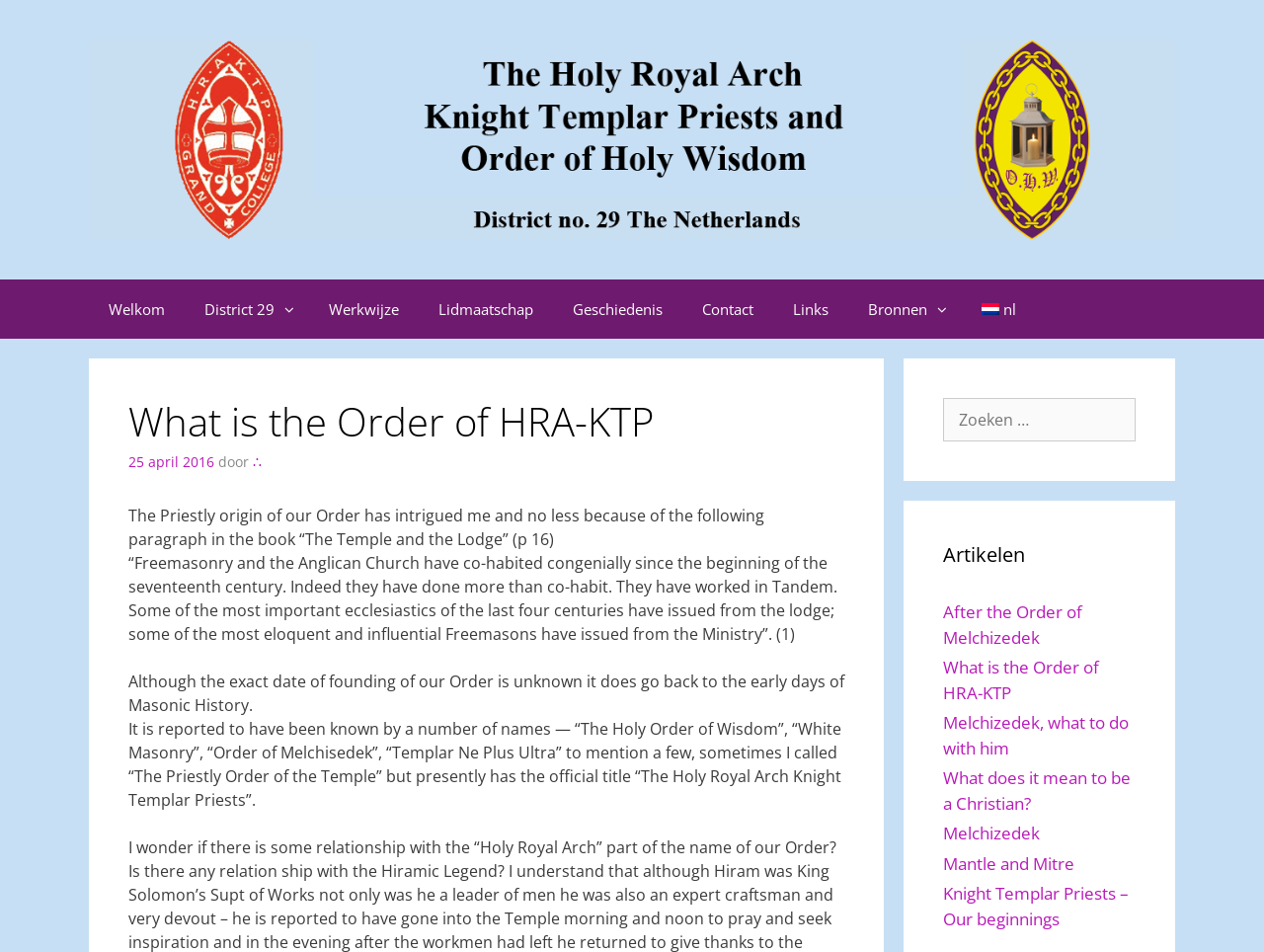Can you identify and provide the main heading of the webpage?

What is the Order of HRA-KTP